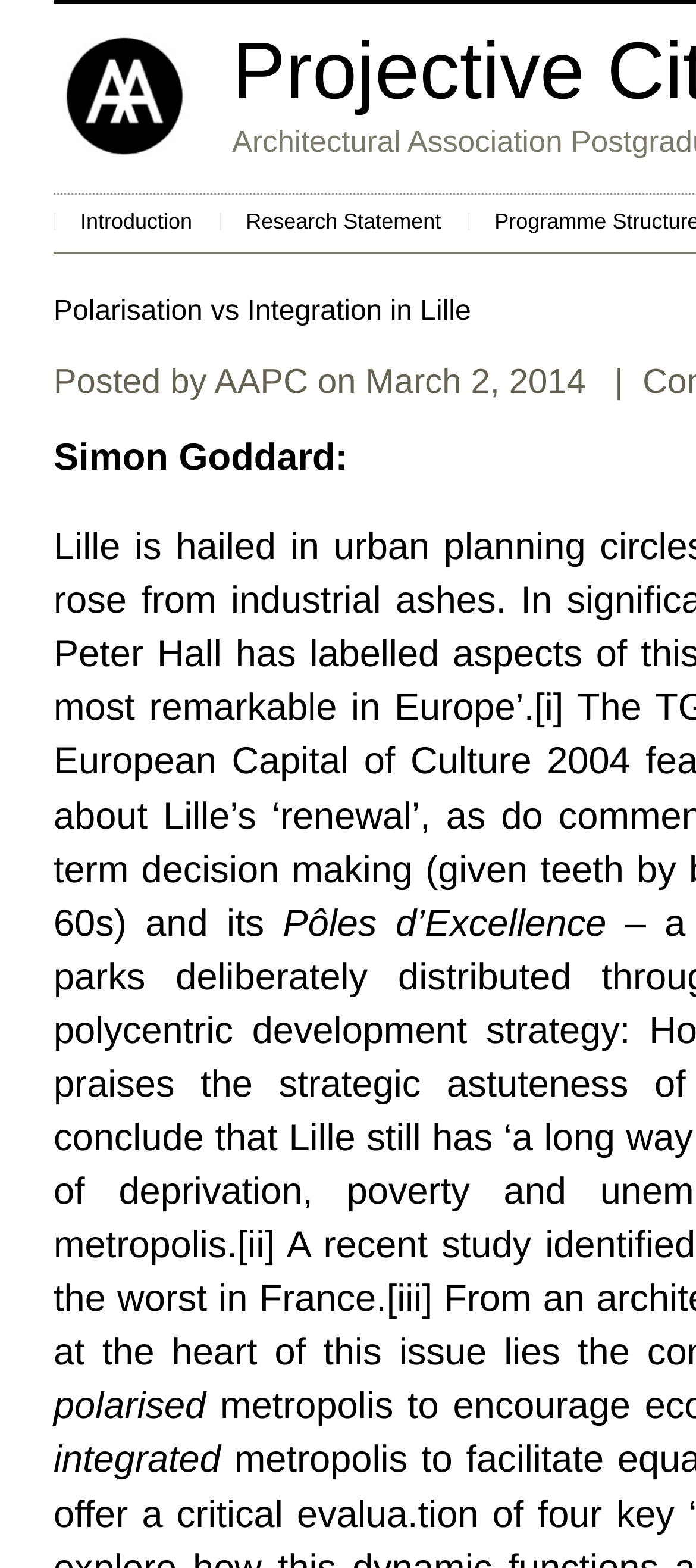Given the description of the UI element: "Research Statement", predict the bounding box coordinates in the form of [left, top, right, bottom], with each value being a float between 0 and 1.

[0.315, 0.122, 0.672, 0.159]